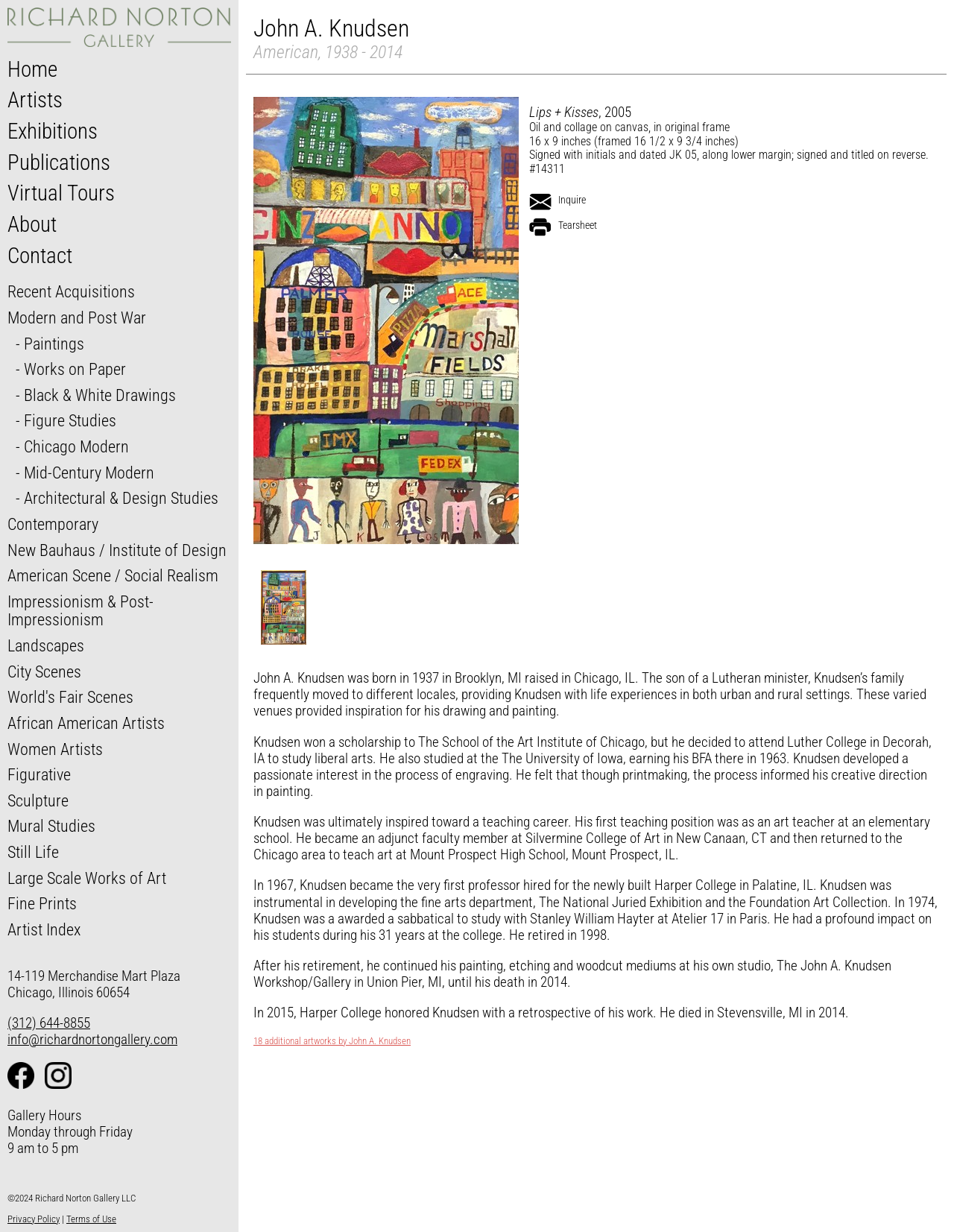Please determine the bounding box coordinates of the clickable area required to carry out the following instruction: "Inquire about the artwork". The coordinates must be four float numbers between 0 and 1, represented as [left, top, right, bottom].

[0.555, 0.155, 0.578, 0.173]